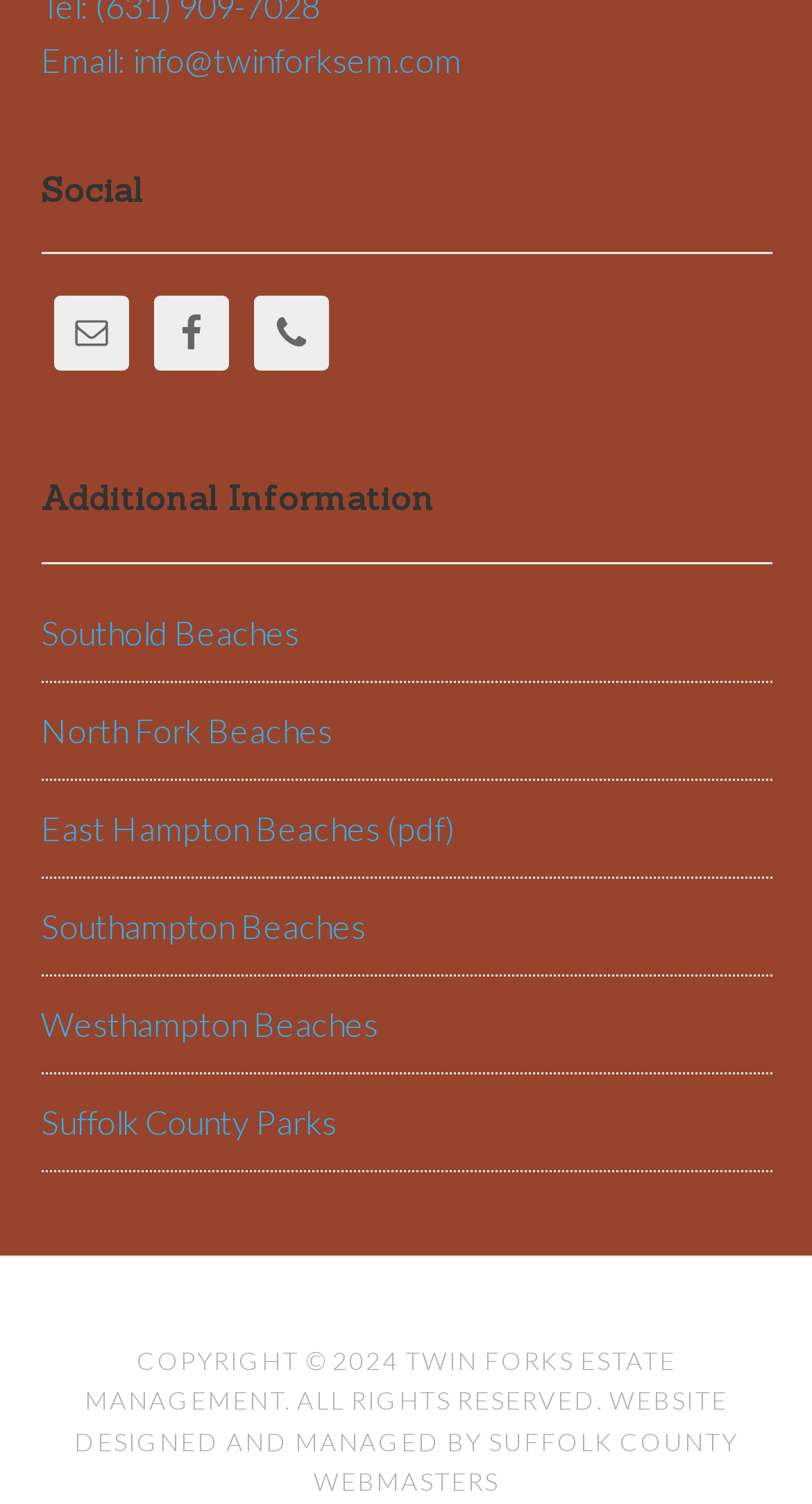Please identify the bounding box coordinates of the element's region that I should click in order to complete the following instruction: "Visit Facebook page". The bounding box coordinates consist of four float numbers between 0 and 1, i.e., [left, top, right, bottom].

[0.188, 0.197, 0.281, 0.247]